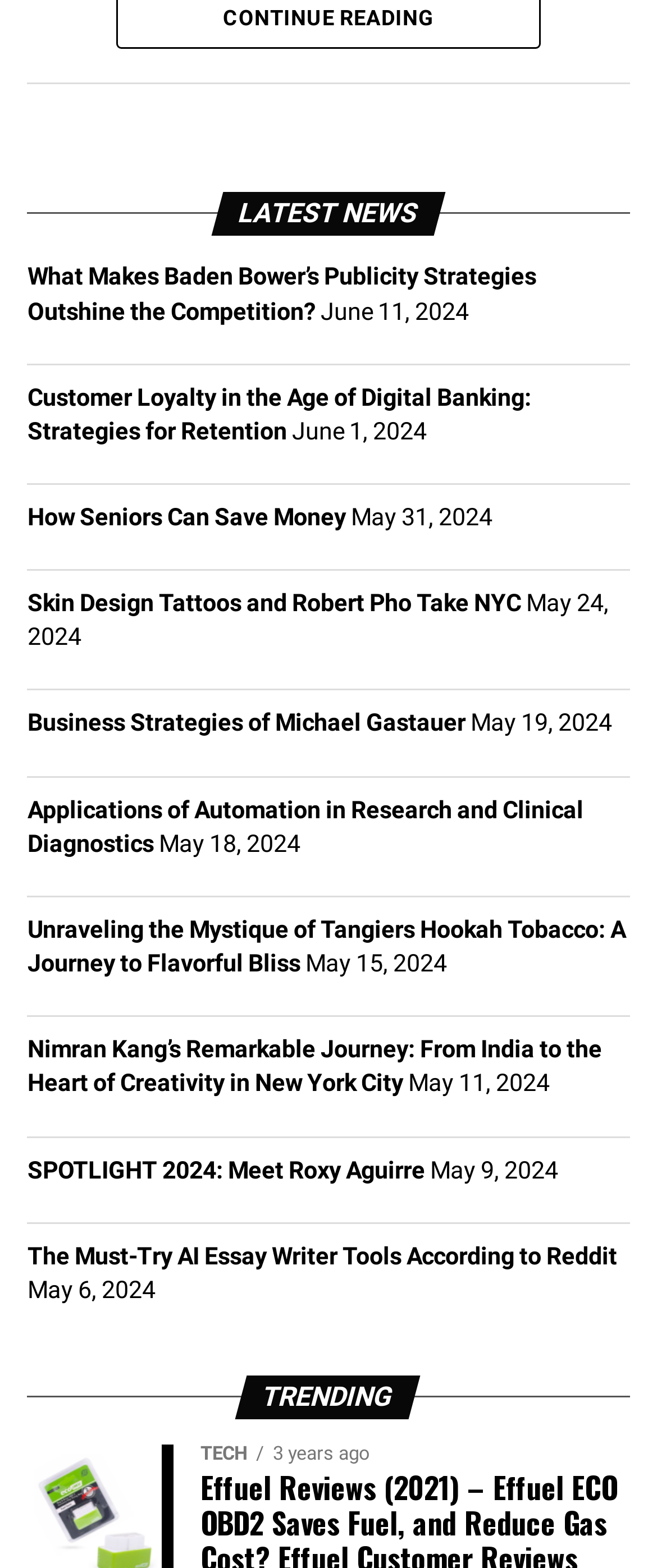Please find the bounding box coordinates for the clickable element needed to perform this instruction: "View What Makes Baden Bower’s Publicity Strategies Outshine the Competition?".

[0.042, 0.168, 0.816, 0.208]